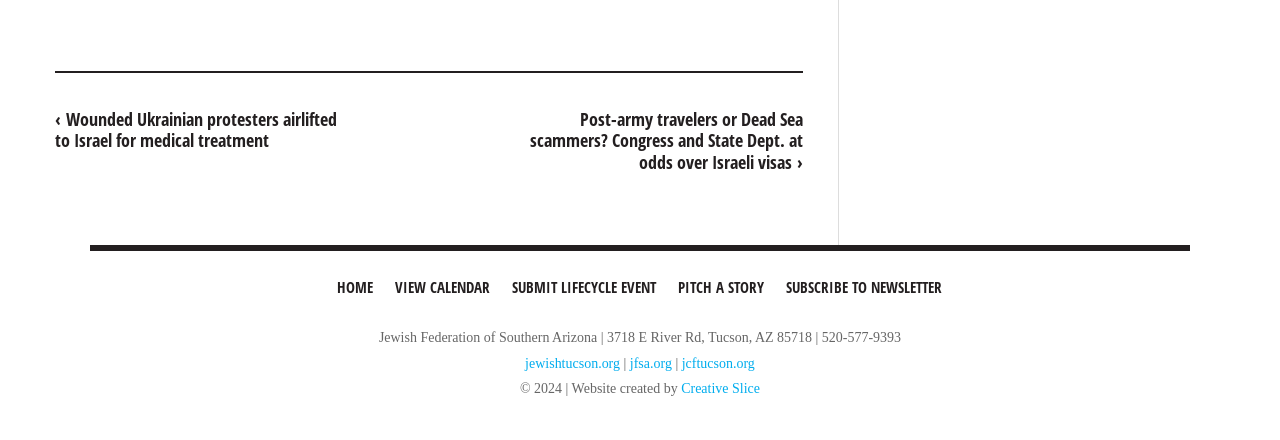What is the organization's address?
Use the information from the screenshot to give a comprehensive response to the question.

I found the address by looking at the static text element that contains the organization's contact information, which is located at the bottom of the webpage.